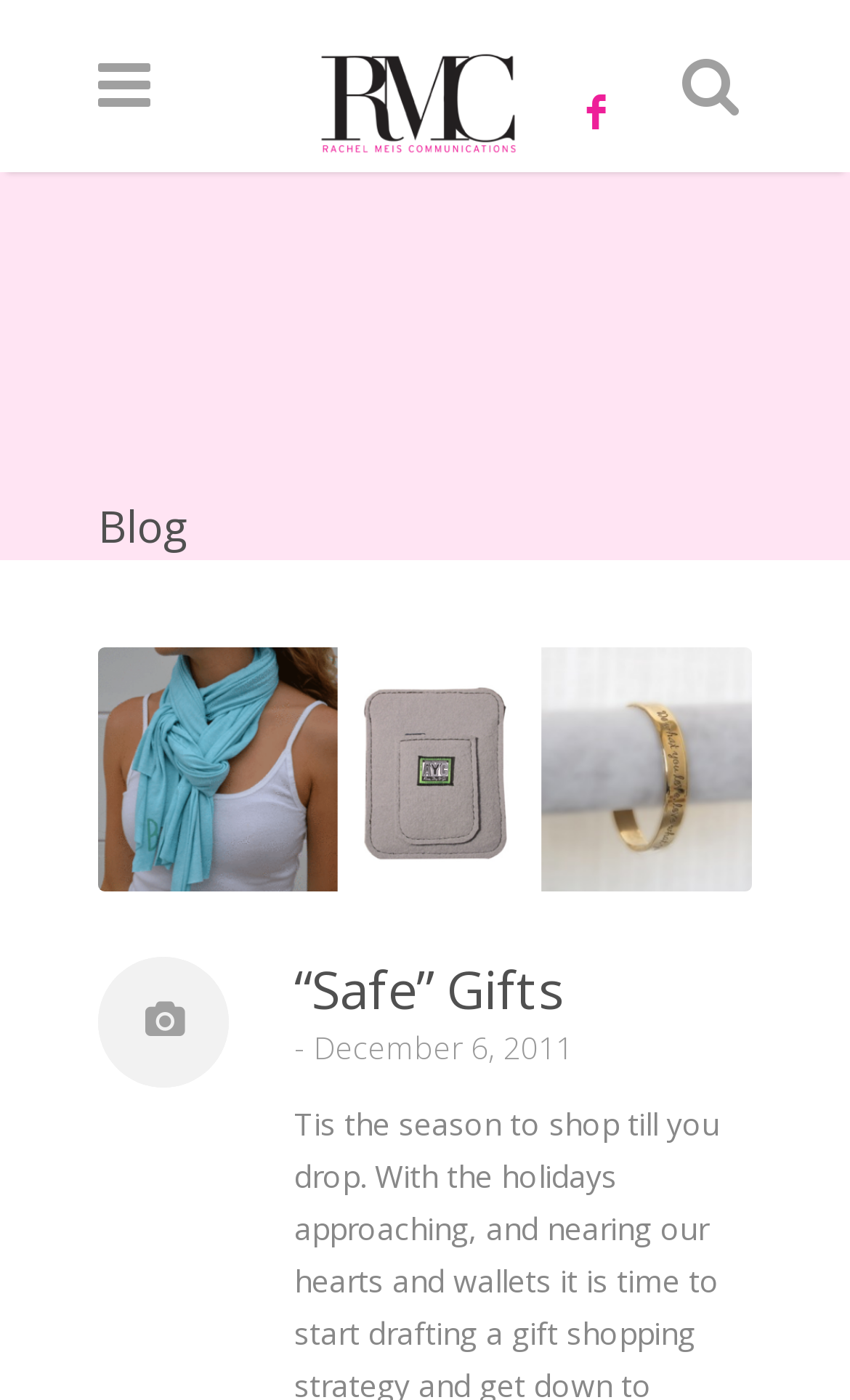Locate the UI element described as follows: "“Safe” Gifts". Return the bounding box coordinates as four float numbers between 0 and 1 in the order [left, top, right, bottom].

[0.346, 0.681, 0.662, 0.732]